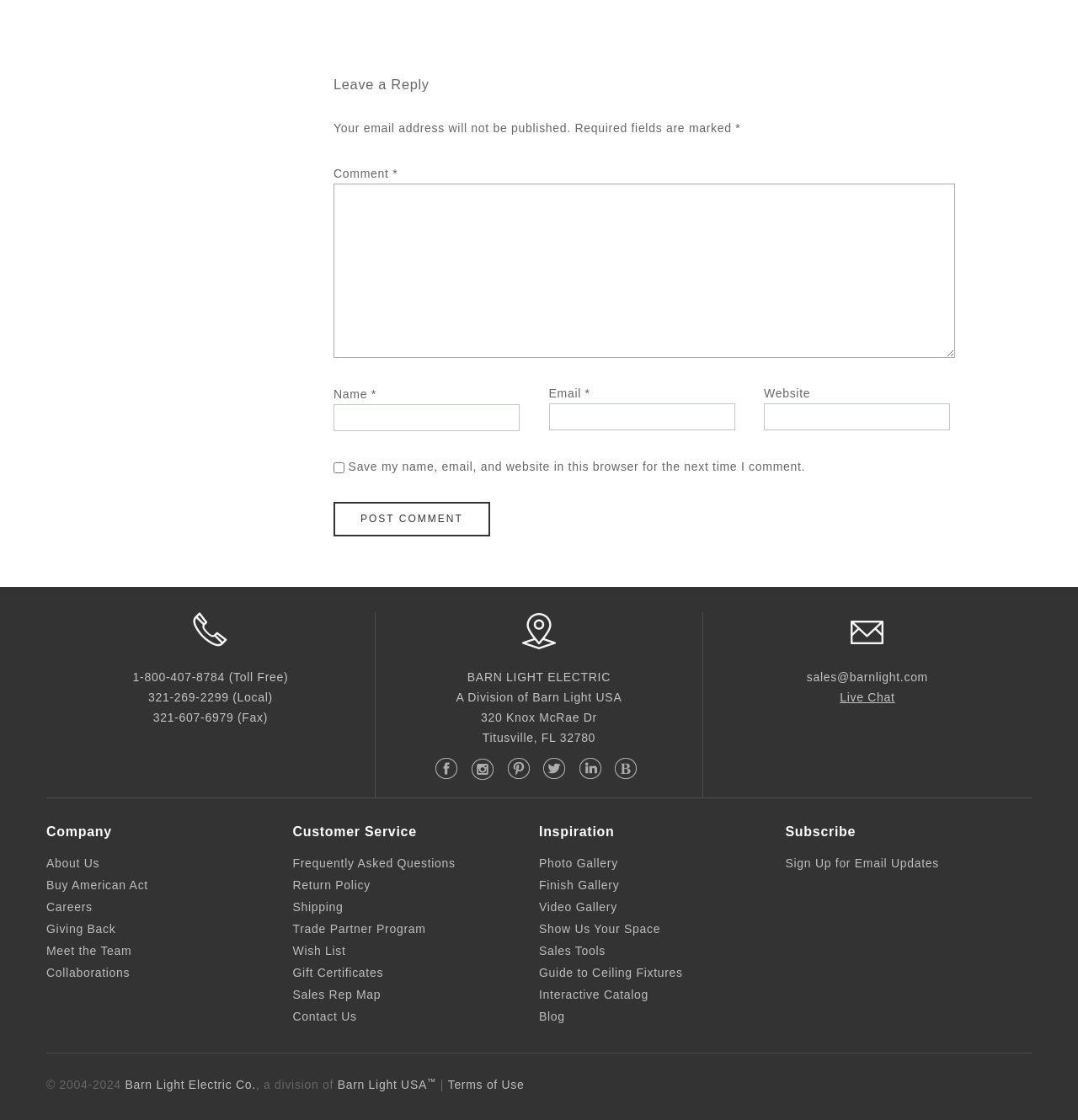Using the element description: "Collaborations", determine the bounding box coordinates for the specified UI element. The coordinates should be four float numbers between 0 and 1, [left, top, right, bottom].

[0.043, 0.863, 0.121, 0.875]